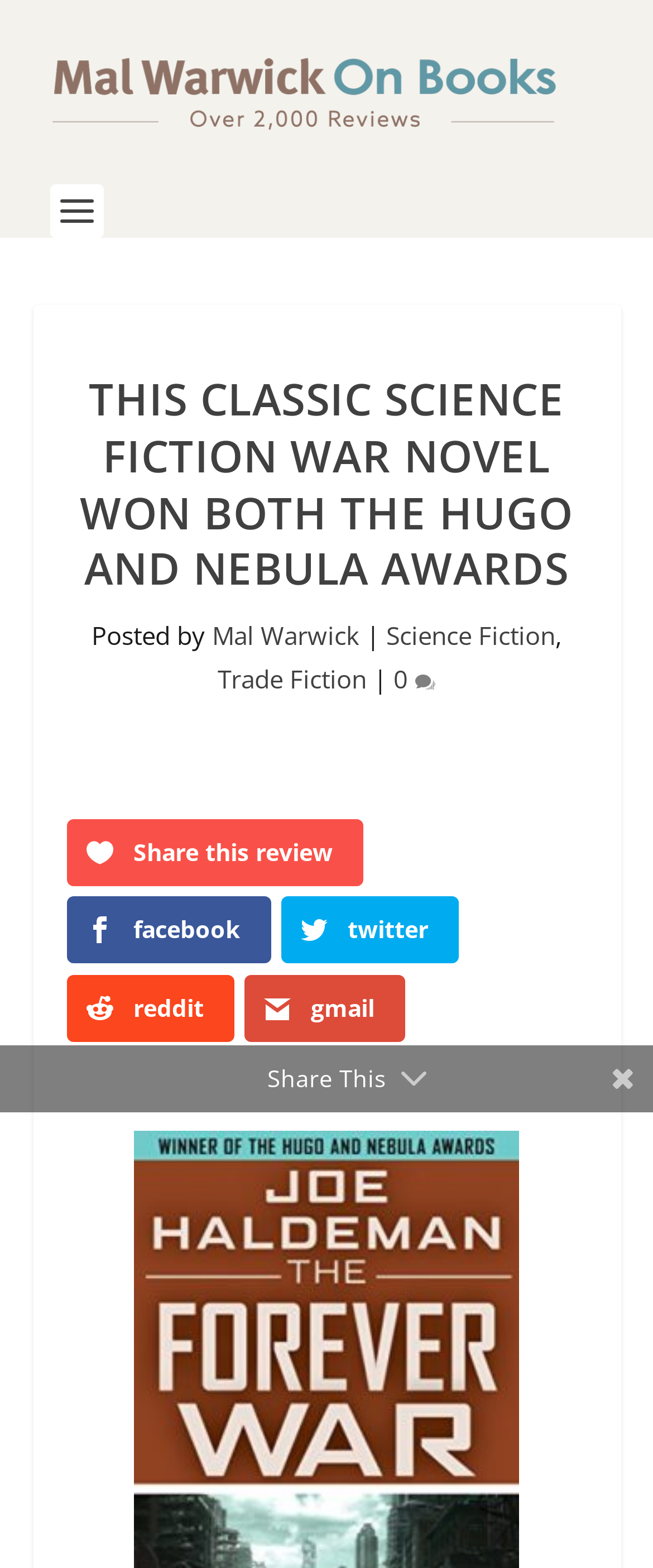Identify the bounding box coordinates for the region to click in order to carry out this instruction: "View comments on this post". Provide the coordinates using four float numbers between 0 and 1, formatted as [left, top, right, bottom].

[0.636, 0.421, 0.667, 0.449]